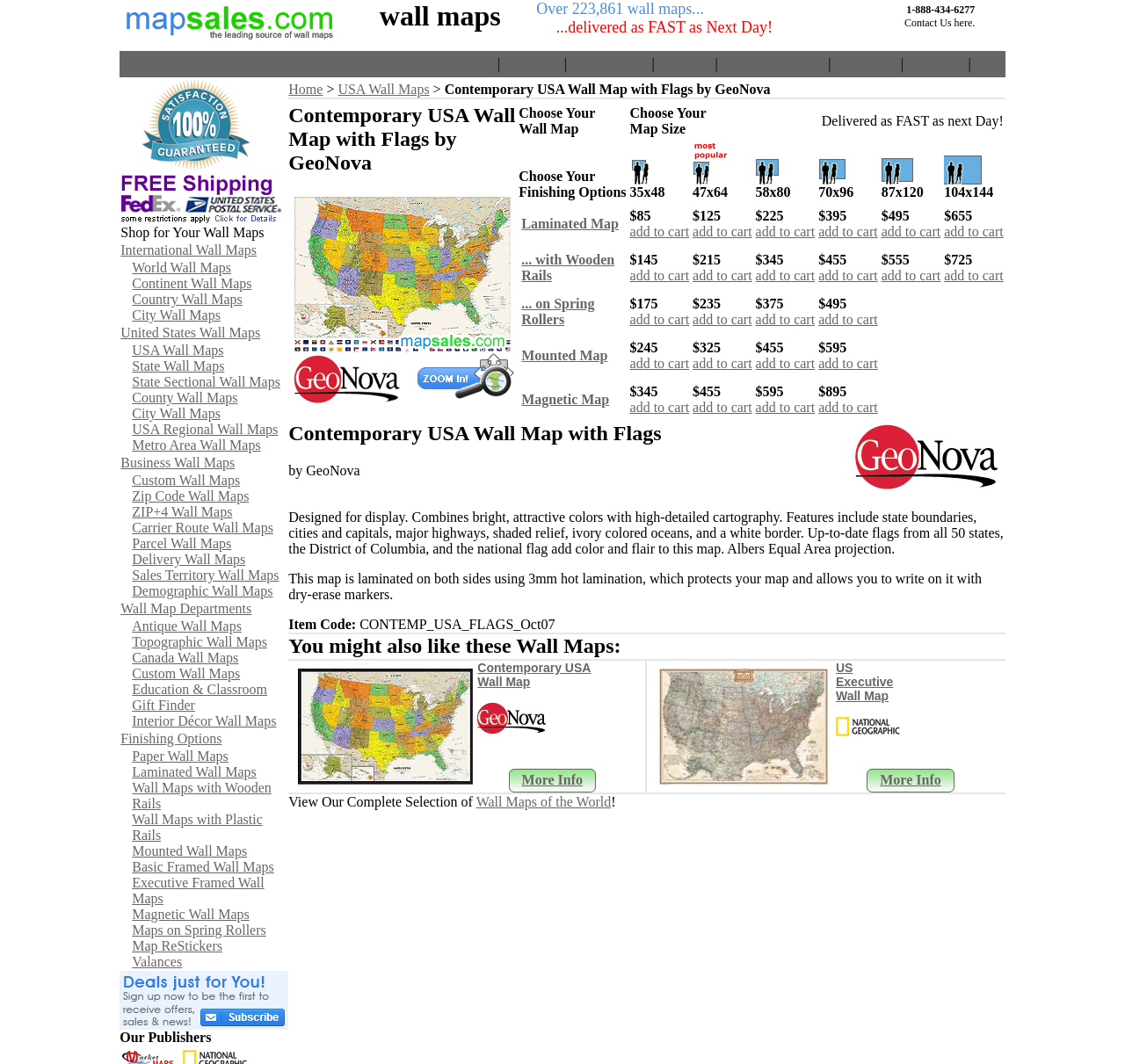What is the shipping policy of the website?
Provide an in-depth and detailed answer to the question.

The website offers free shipping with FedEx & USPS, as indicated by the image and link 'Free Shipping with FedEx & USPS!' on the webpage.